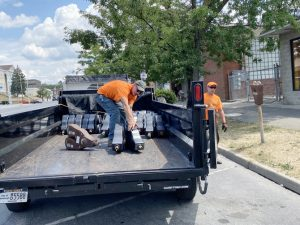Give a one-word or phrase response to the following question: Where are the new parking meters being installed?

Waterfront and commercial areas